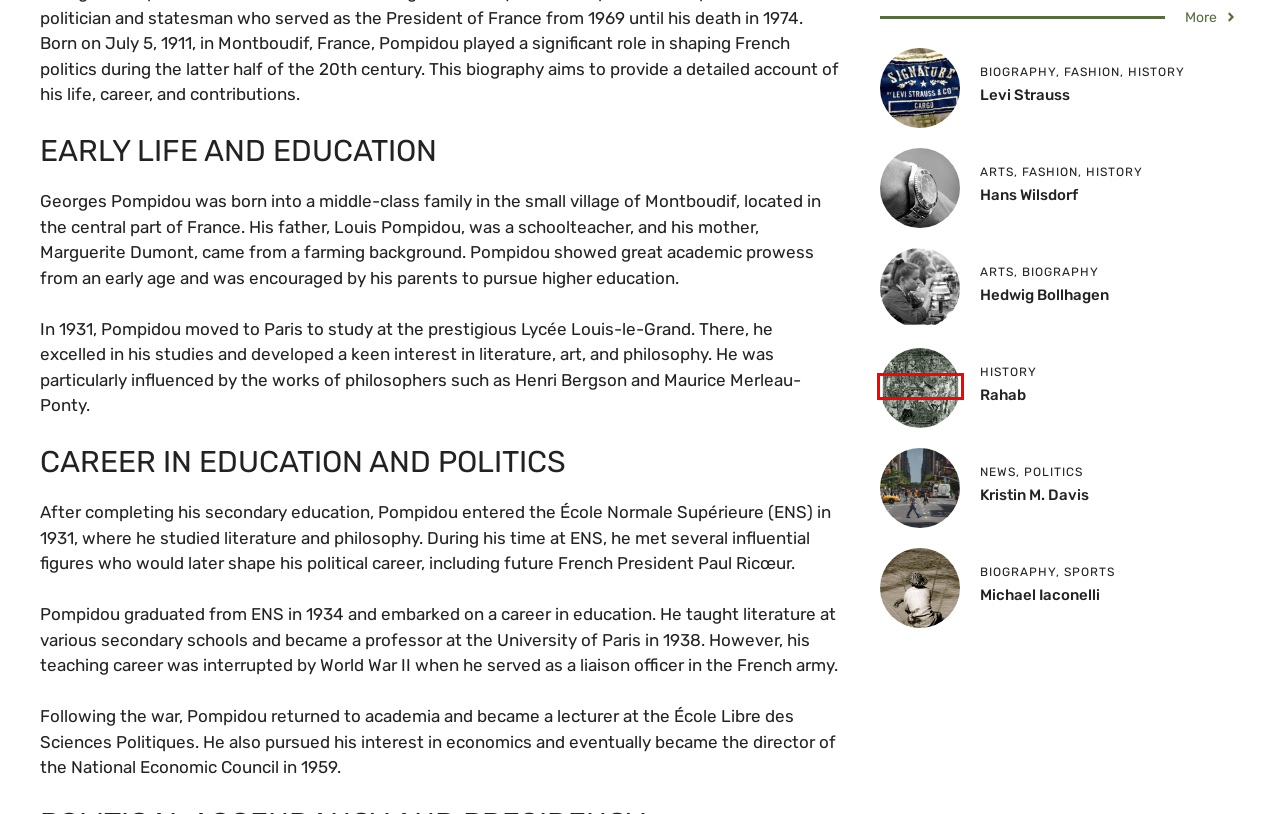You are given a screenshot of a webpage with a red bounding box around an element. Choose the most fitting webpage description for the page that appears after clicking the element within the red bounding box. Here are the candidates:
A. Kristin M. Davis - Biographie TV
B. Hans Wilsdorf - Biographie TV
C. hedwig bollhagen - Biographie TV
D. Michael Iaconelli - Biographie TV
E. Levi Strauss - Biographie TV
F. Rahab - Biographie TV
G. Health Archive - Biographie TV
H. Arts Archive - Biographie TV

F